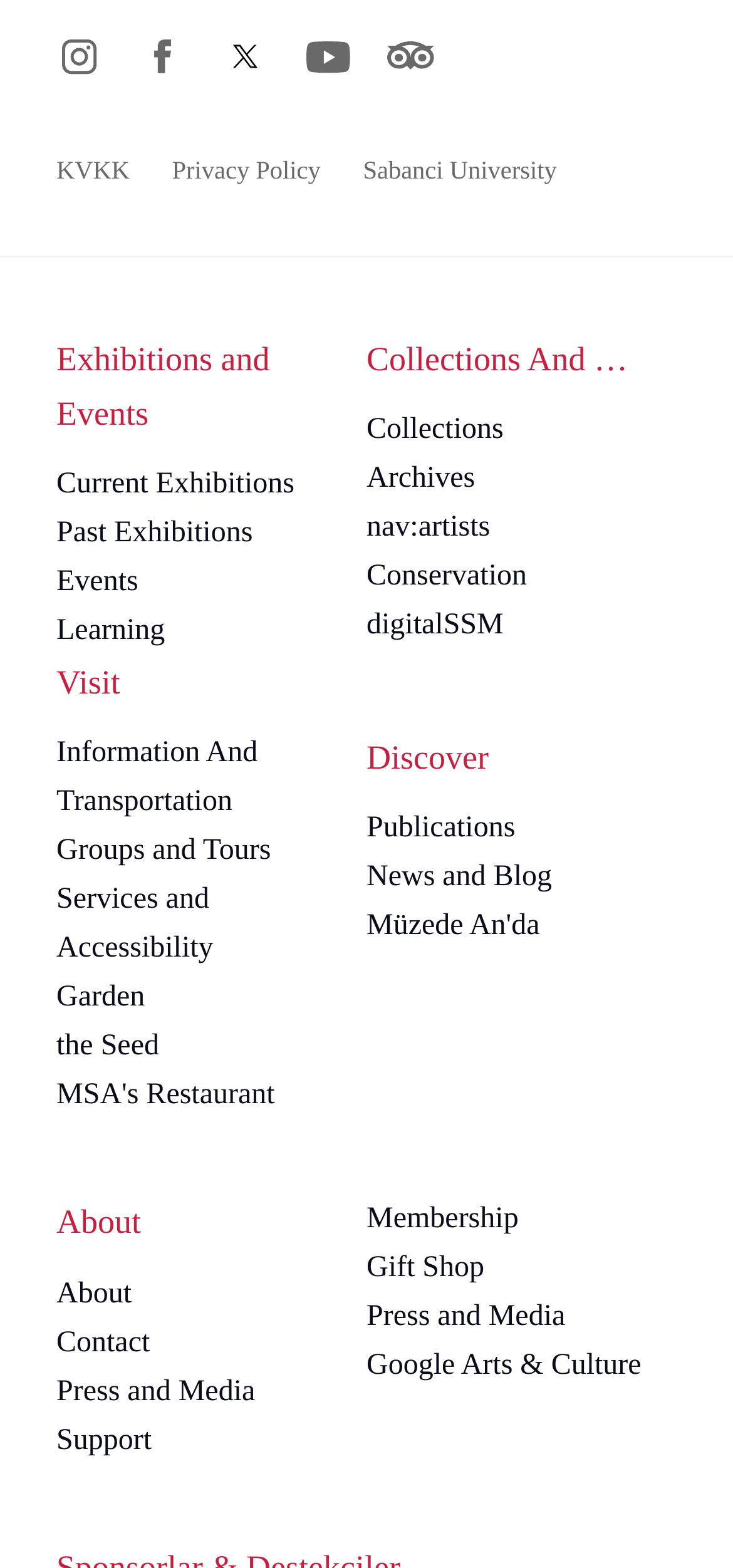Using details from the image, please answer the following question comprehensively:
How many social media links are available?

I counted the number of social media links available on the webpage, which are Instagram, Facebook, Twitter, Youtube, and TripAdvisor.